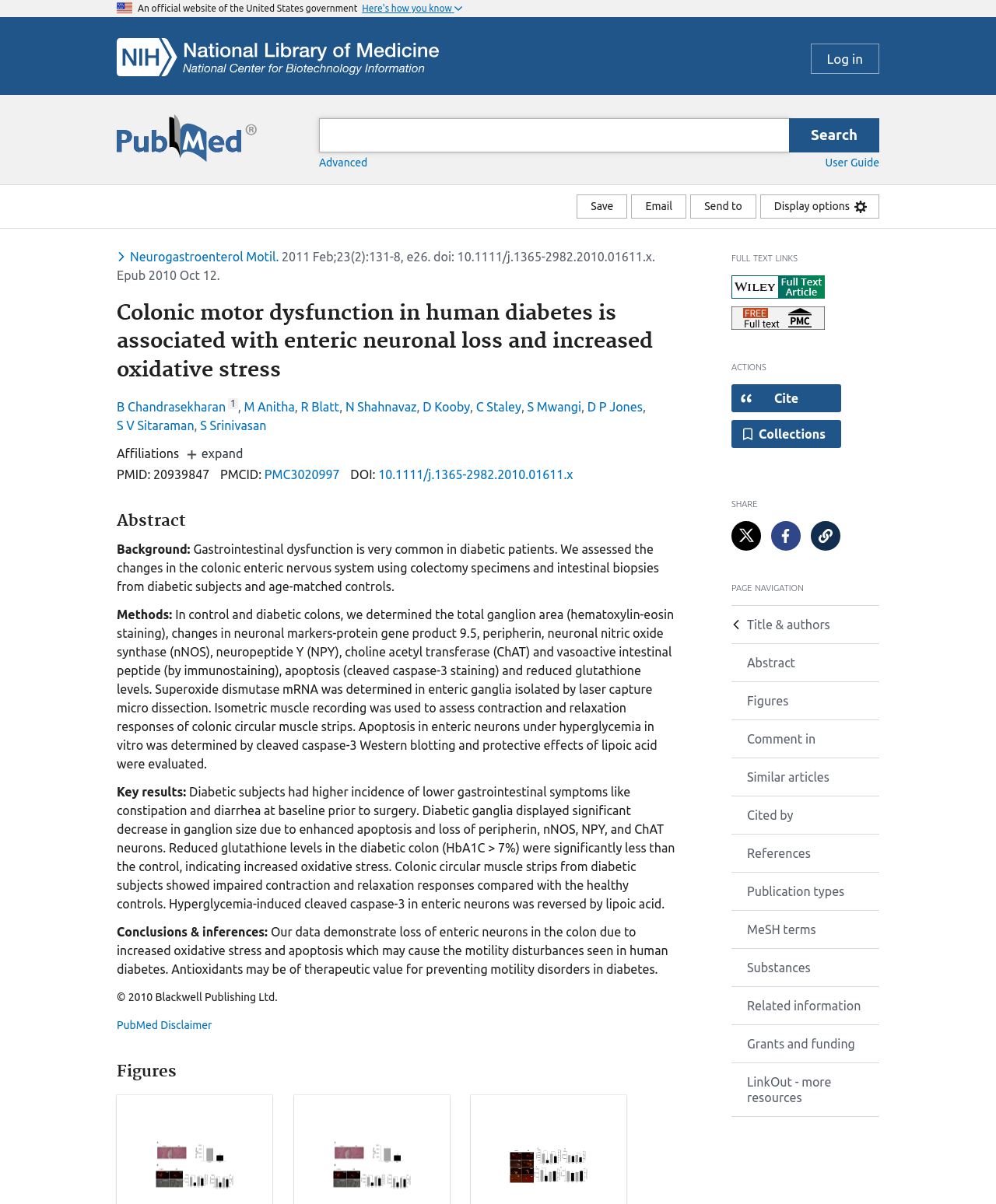Please provide a one-word or short phrase answer to the question:
How many authors are listed for the article?

9